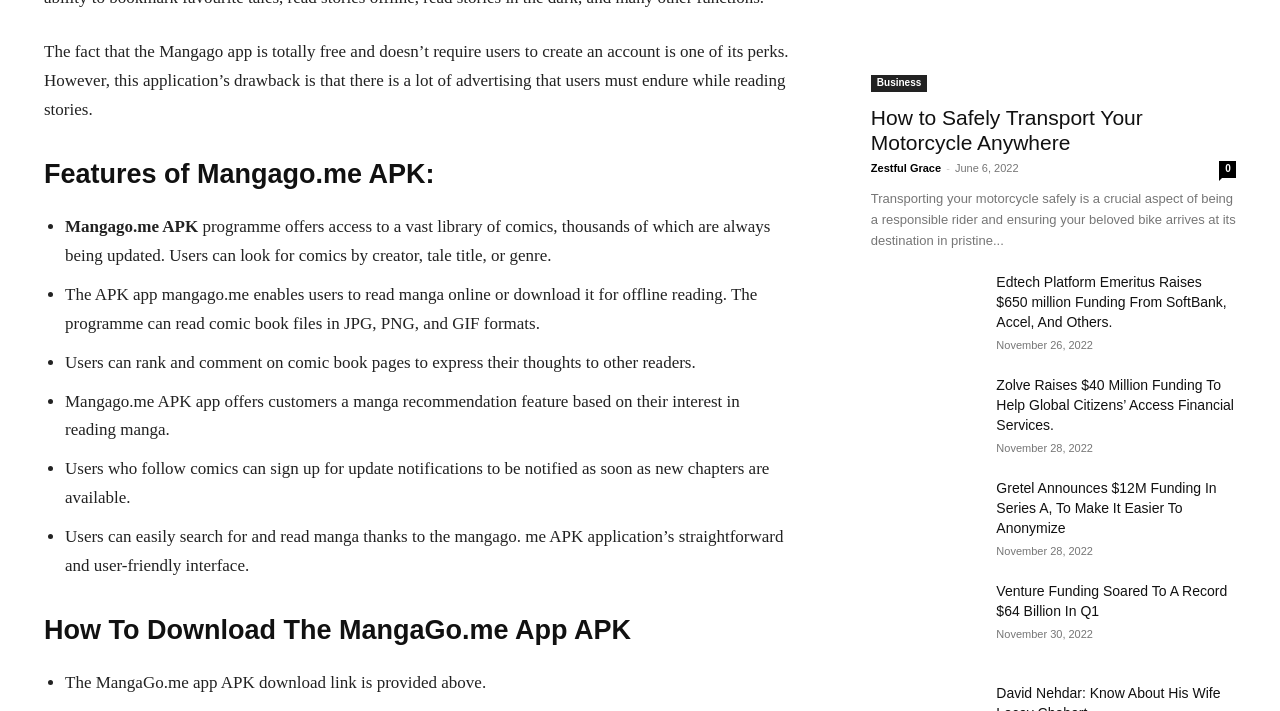Identify the bounding box coordinates for the UI element described as: "Business". The coordinates should be provided as four floats between 0 and 1: [left, top, right, bottom].

[0.68, 0.18, 0.724, 0.204]